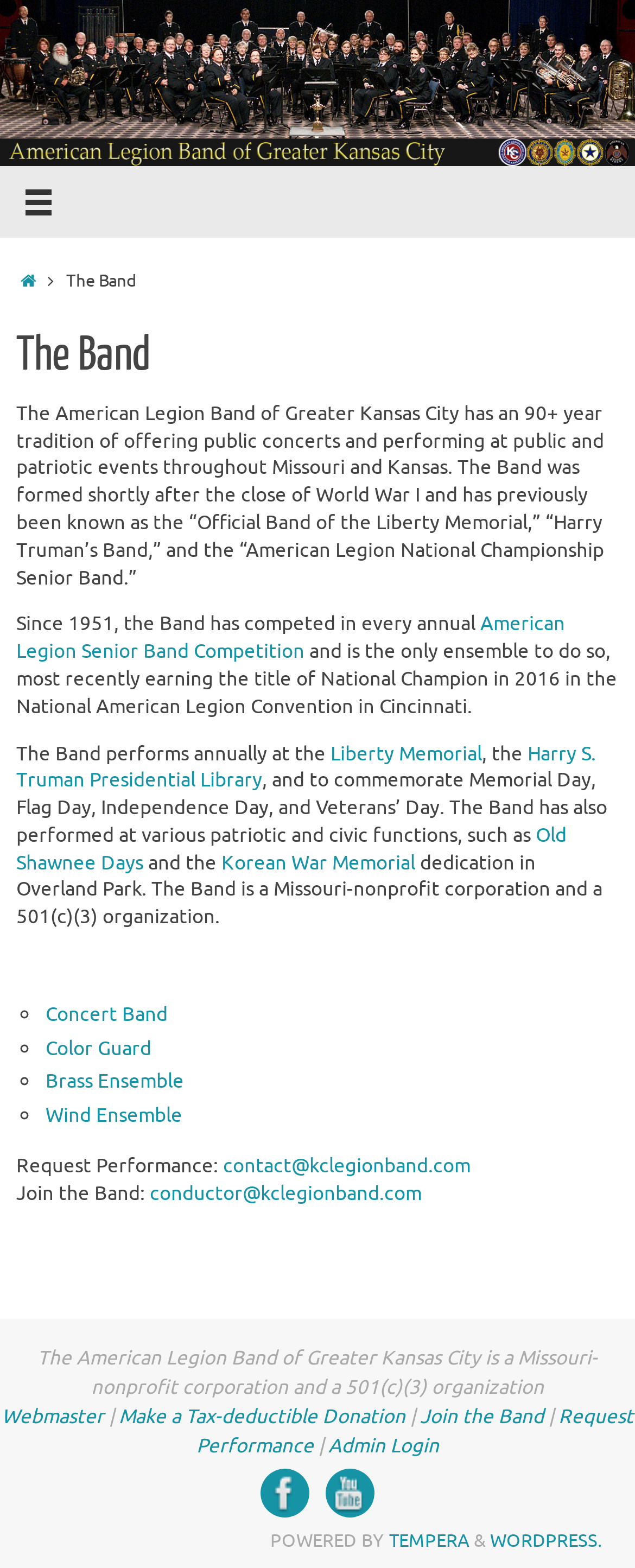Use one word or a short phrase to answer the question provided: 
What is the name of the library where the band performs?

Harry S. Truman Presidential Library